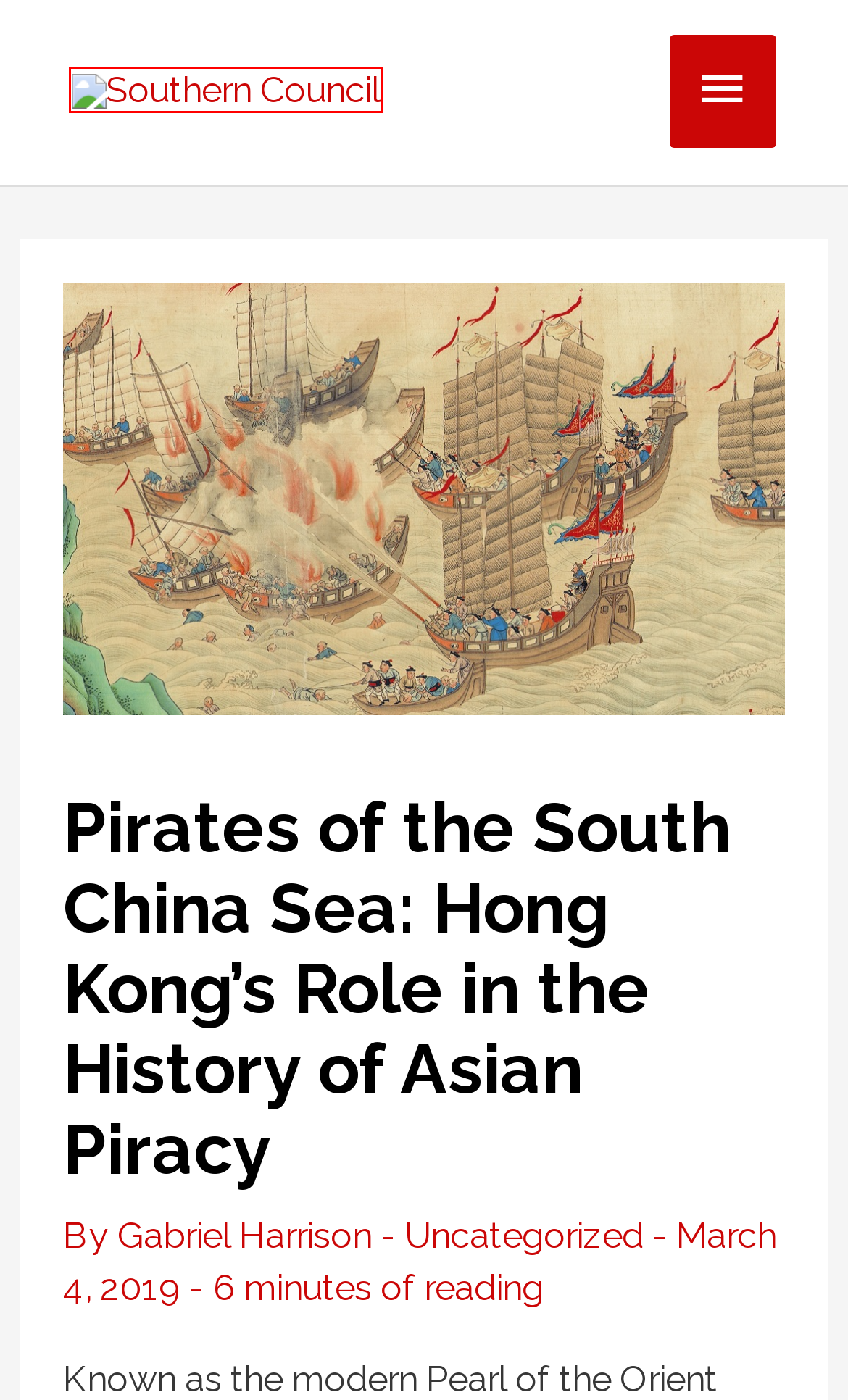Please examine the screenshot provided, which contains a red bounding box around a UI element. Select the webpage description that most accurately describes the new page displayed after clicking the highlighted element. Here are the candidates:
A. Thinking of Starting a Company? Check Out This New Businesses List - Southern Council
B. Startups Archives - Southern Council
C. Online Business Archives - Southern Council
D. Home Archives - Southern Council
E. Uncategorized Archives - Southern Council
F. The Different Methods of Hazardous Waste Disposal | Southern Council
G. Helpful Tips For Starting a Property Development Business - Southern Council
H. Southern Council: Empowering Young Entrepreneurs

H